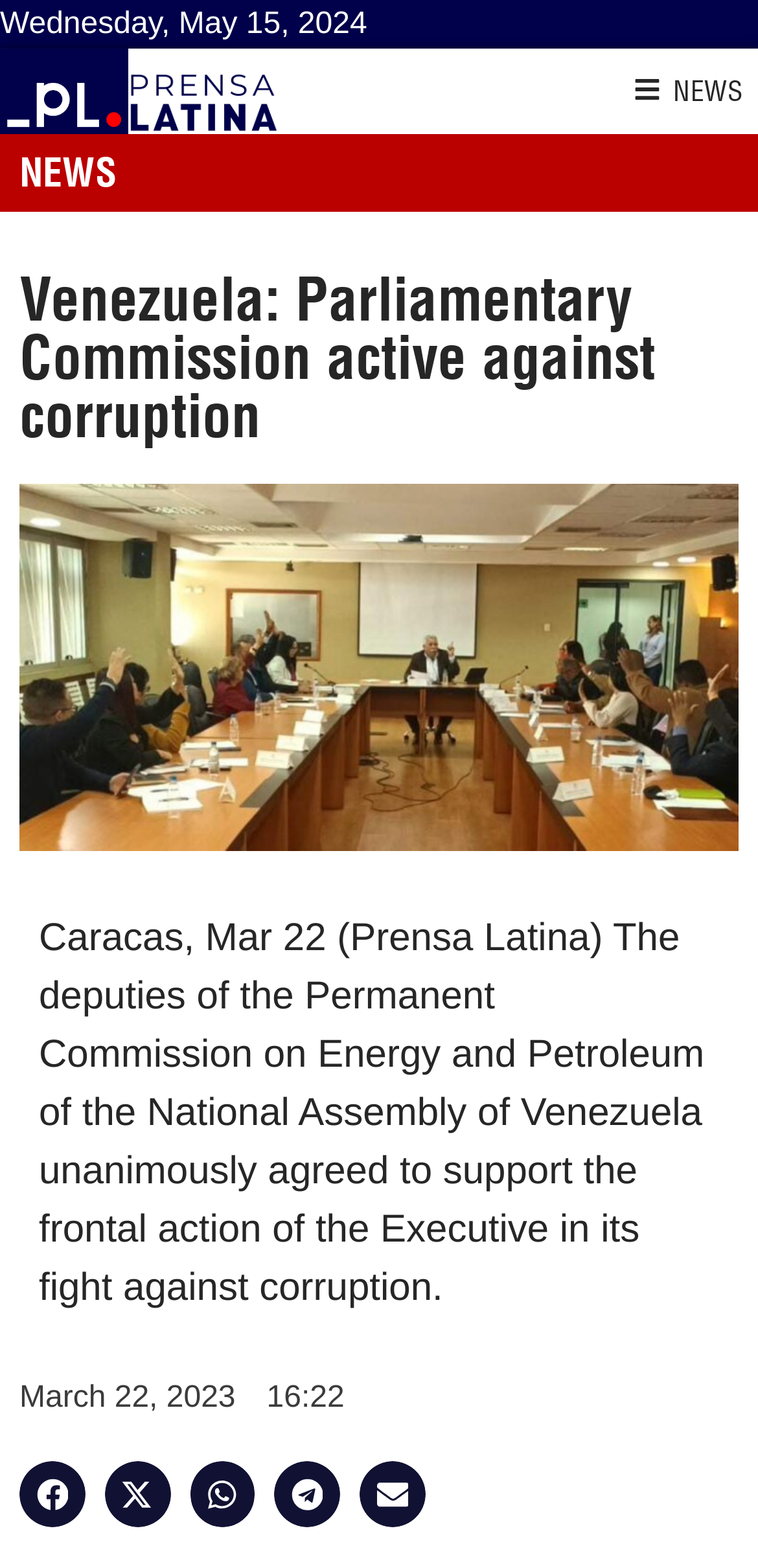How many social media platforms can you share the article on?
Please use the image to provide an in-depth answer to the question.

I found the social media sharing buttons at the bottom of the article, which include 'Share on facebook', 'Share on twitter', 'Share on whatsapp', 'Share on telegram', and 'Share on email'. Therefore, there are 5 social media platforms that you can share the article on.